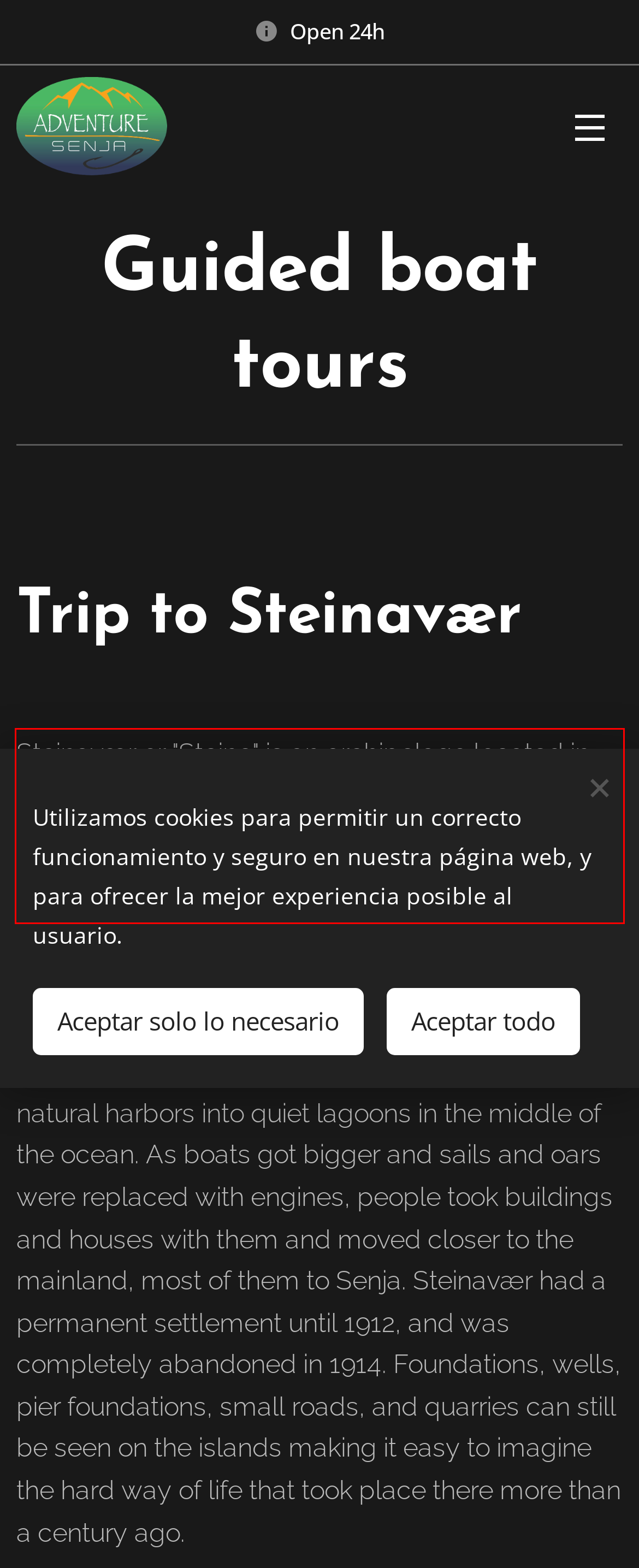Please examine the webpage screenshot and extract the text within the red bounding box using OCR.

Steinavær or "Steine" is an archipelago located in Andfjorden, between Senja and Andøy. "Styrmansholmen" is the biggest of the islands and where the main harbor is located.